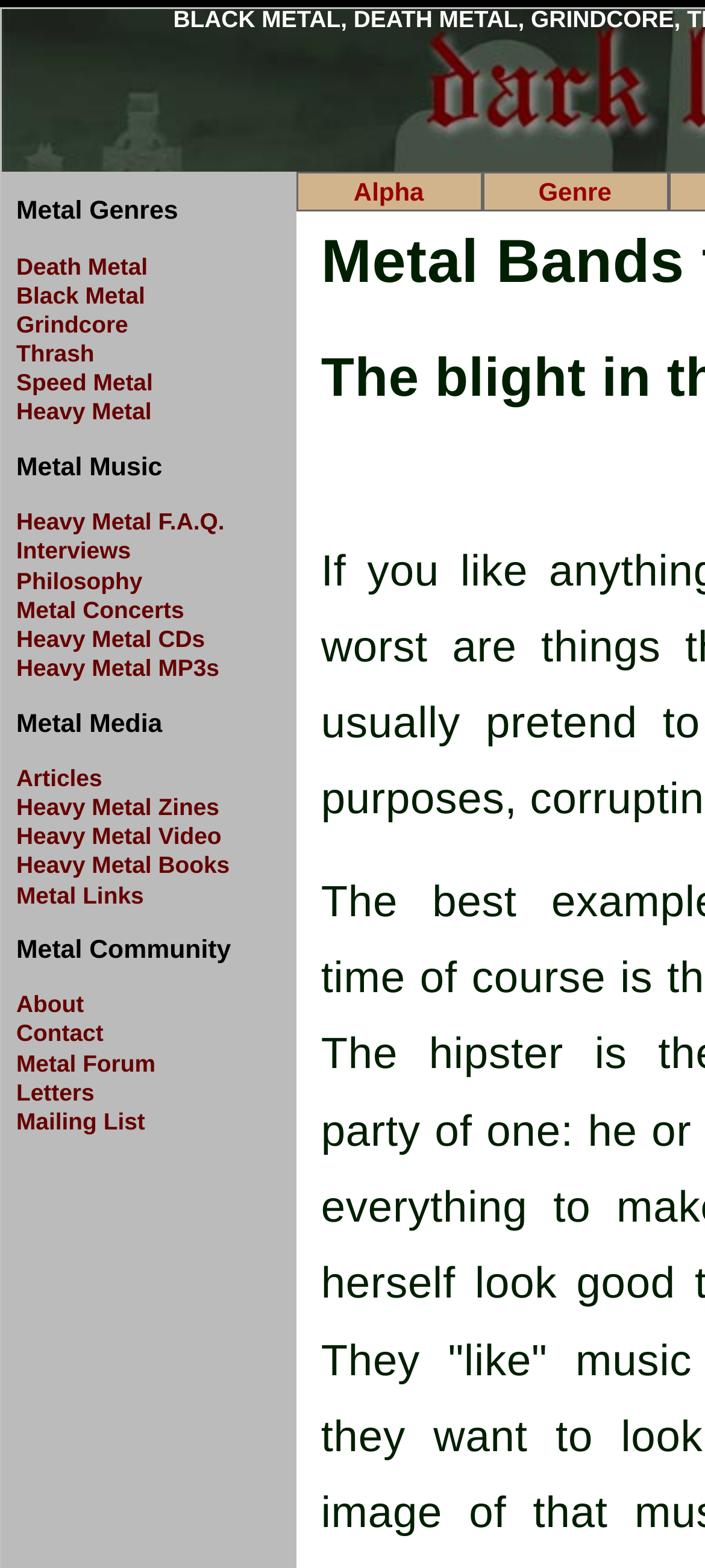What is the first link in the 'Metal Media' section?
Craft a detailed and extensive response to the question.

I examined the links under the 'Metal Media' section and found that the first link is 'Articles', which is located at the top of the section.